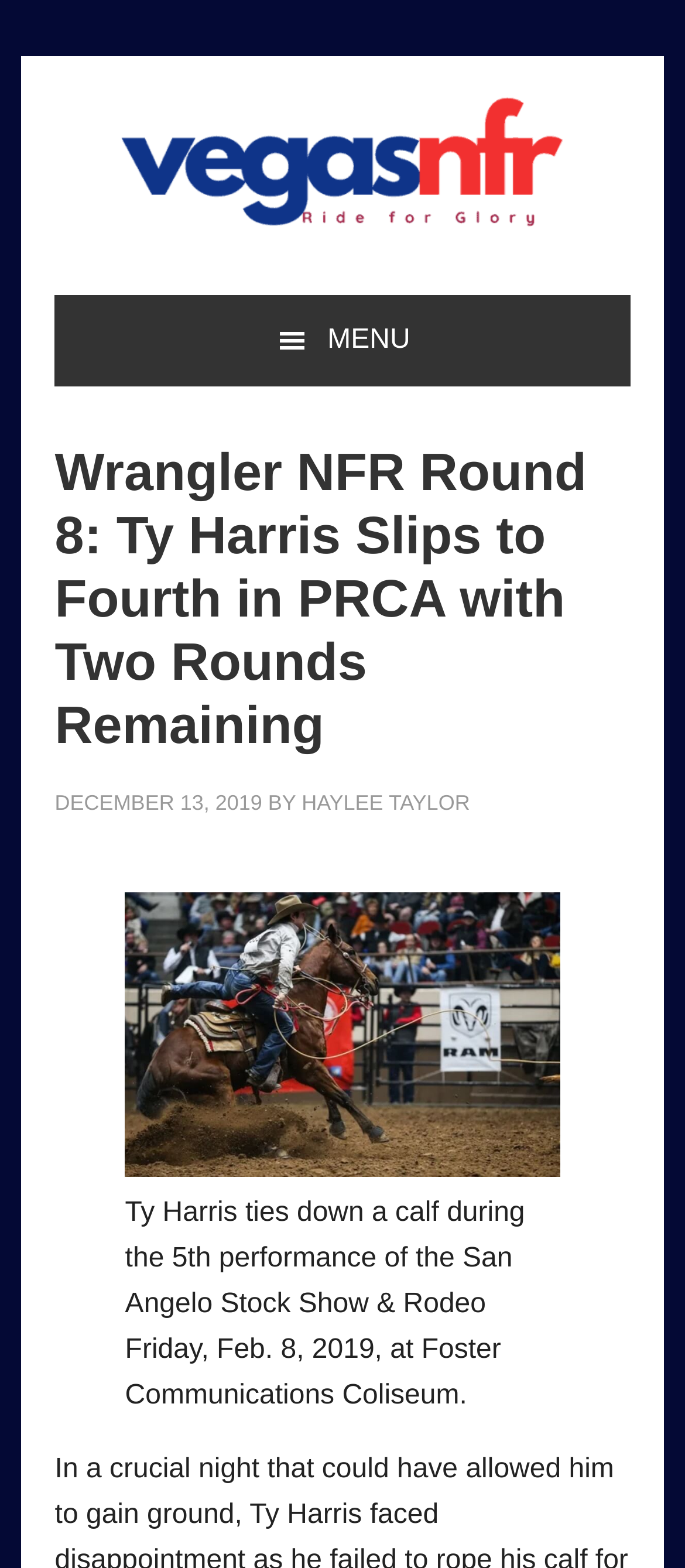What is the event where Ty Harris participated?
Using the image as a reference, deliver a detailed and thorough answer to the question.

I found the event where Ty Harris participated by looking at the figcaption element, which contains the static text 'Ty Harris ties down a calf during the 5th performance of the San Angelo Stock Show & Rodeo Friday, Feb. 8, 2019, at Foster Communications Coliseum'.